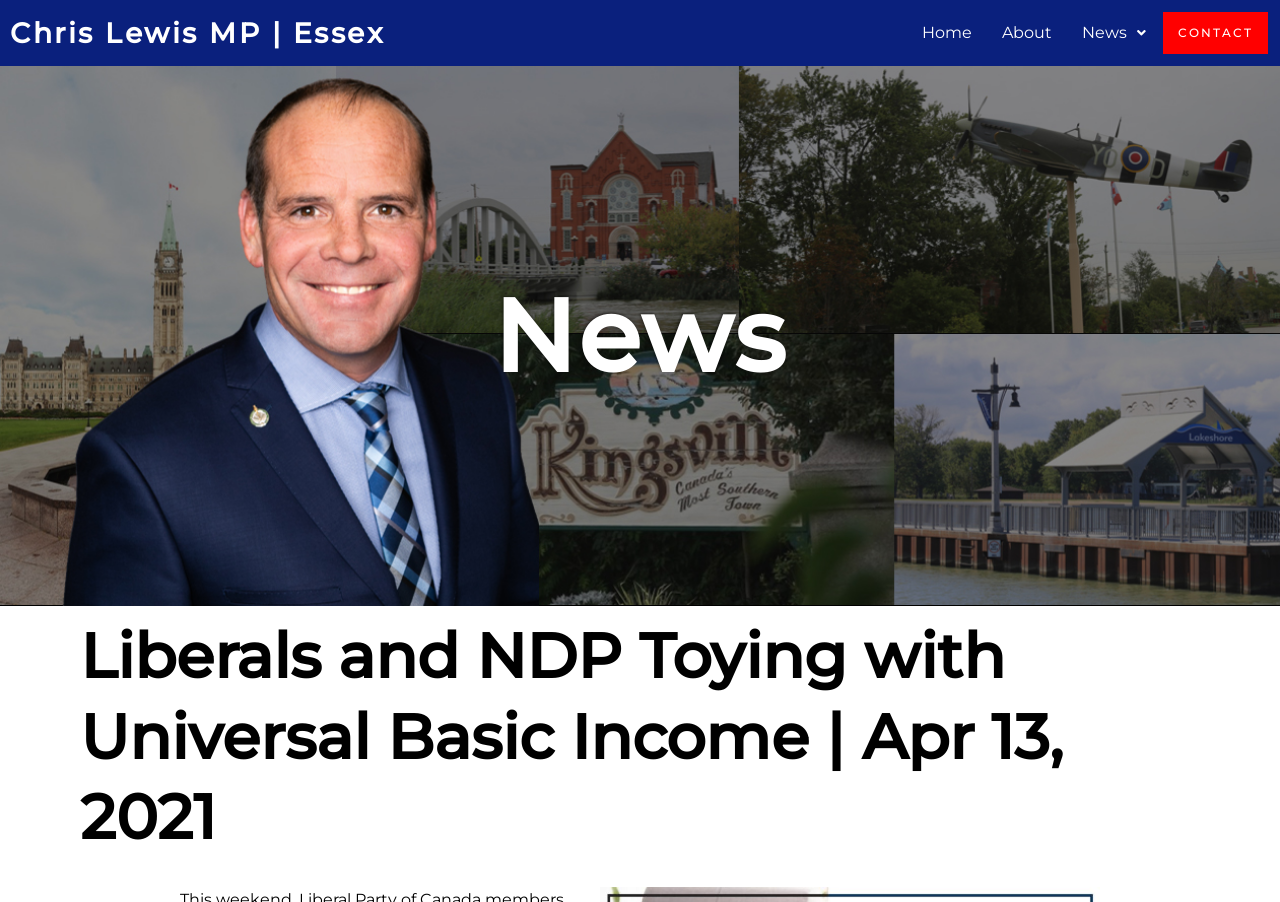Provide the bounding box coordinates in the format (top-left x, top-left y, bottom-right x, bottom-right y). All values are floating point numbers between 0 and 1. Determine the bounding box coordinate of the UI element described as: News

[0.834, 0.011, 0.907, 0.062]